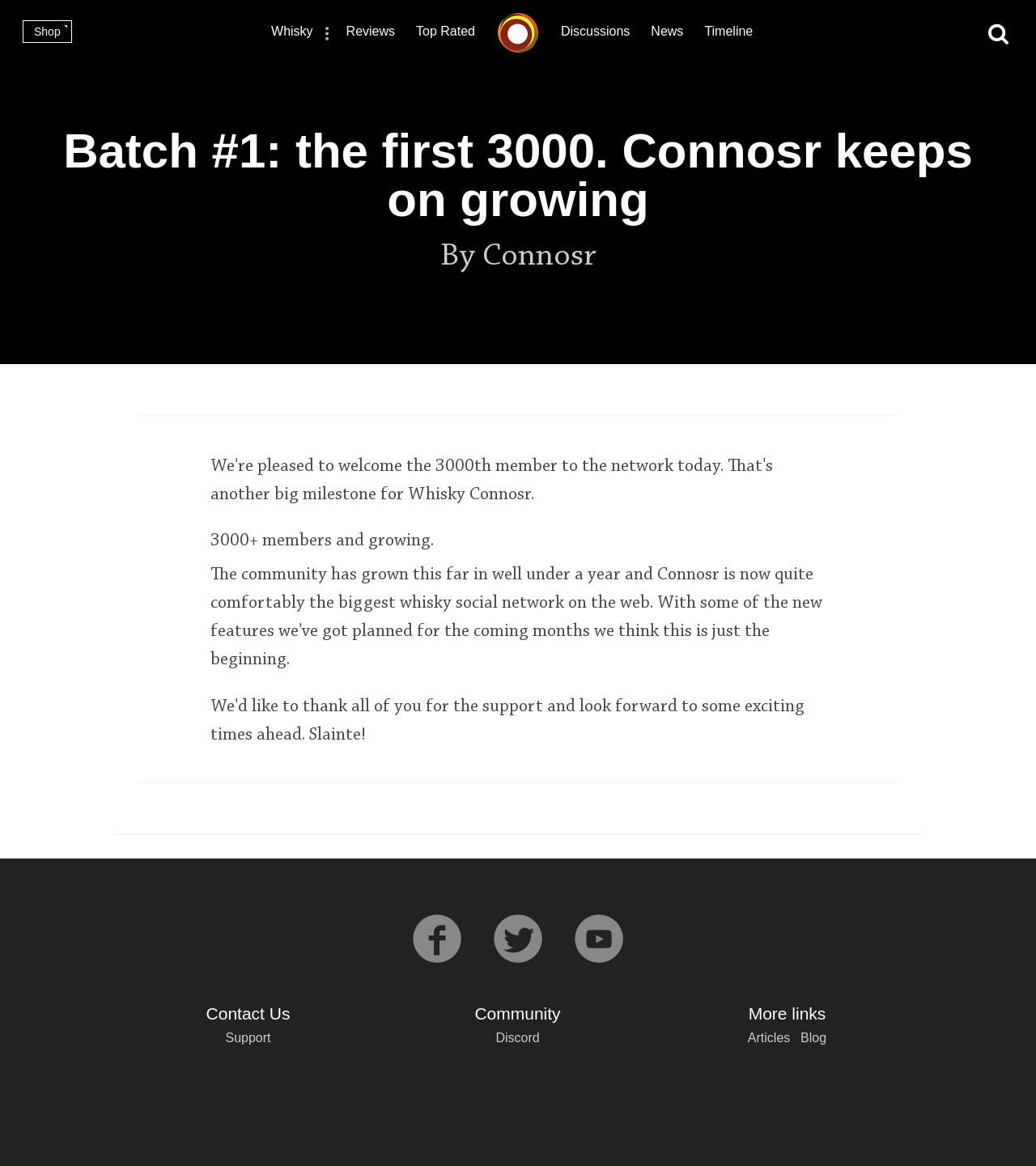What type of whisky is mentioned?
Based on the image, respond with a single word or phrase.

Scotch Whisky